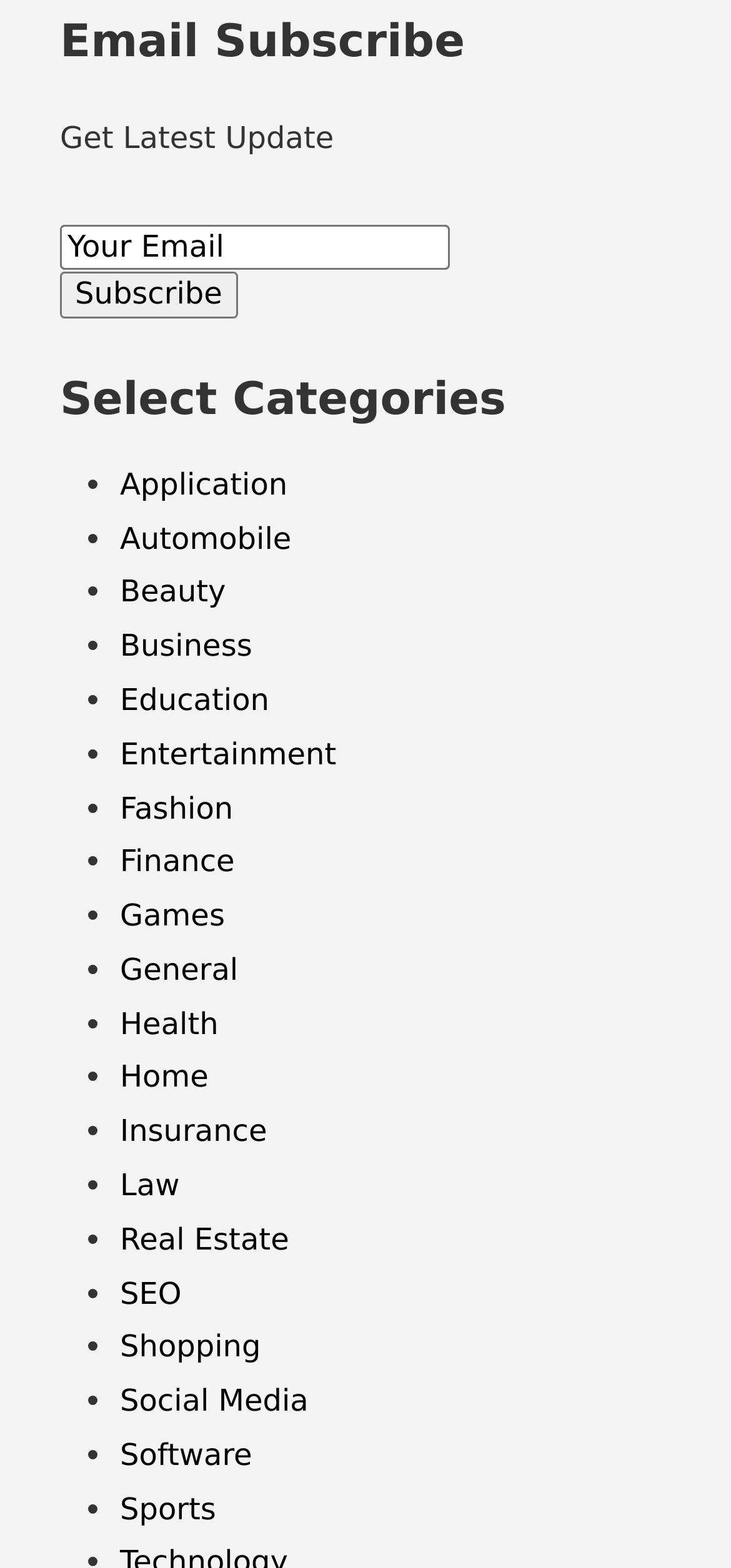Could you determine the bounding box coordinates of the clickable element to complete the instruction: "Enter email address"? Provide the coordinates as four float numbers between 0 and 1, i.e., [left, top, right, bottom].

[0.082, 0.143, 0.615, 0.172]